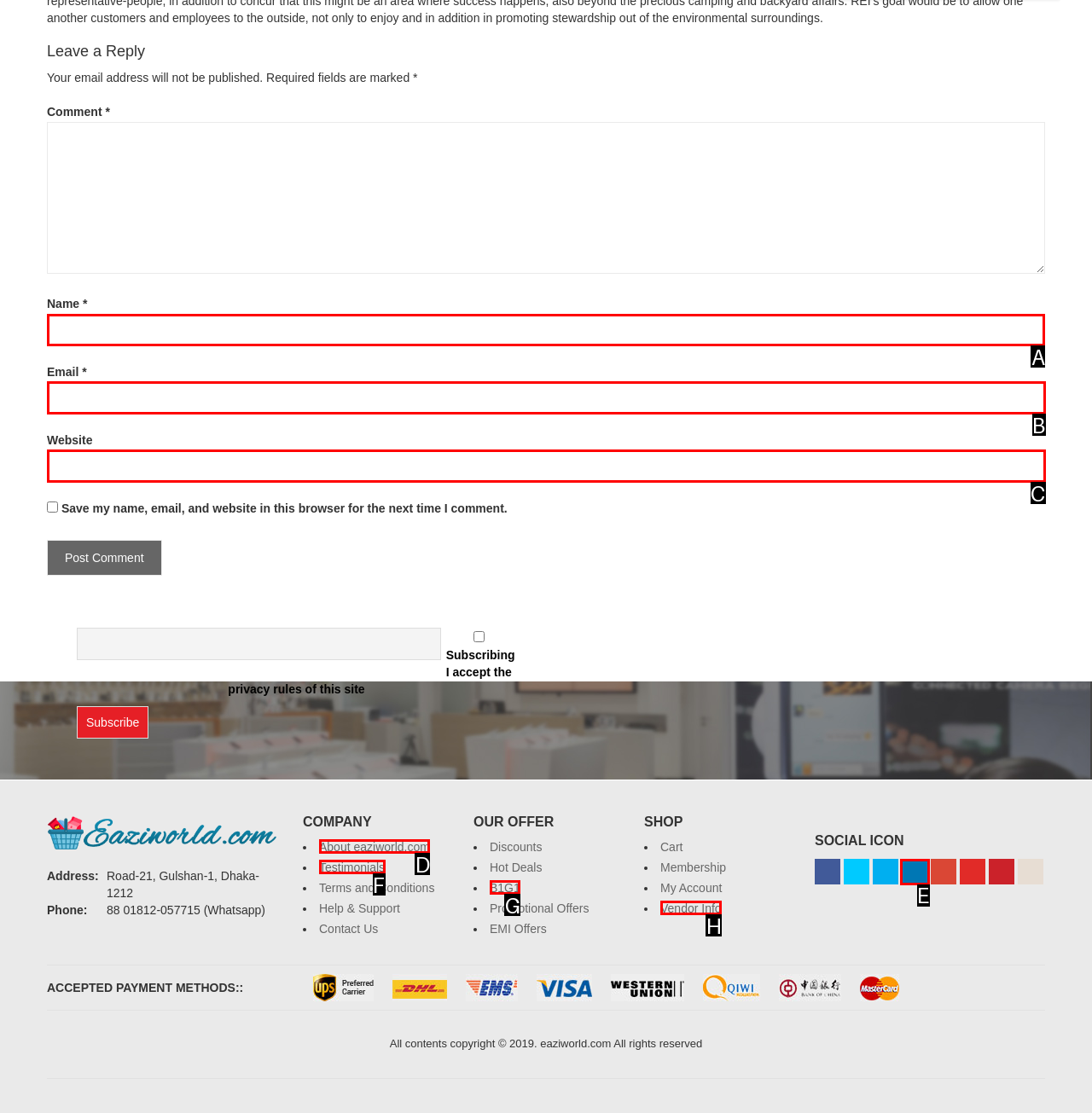Choose the UI element to click on to achieve this task: Enter your name. Reply with the letter representing the selected element.

A